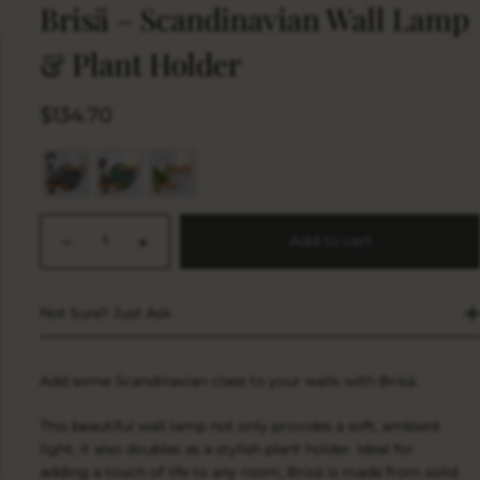What is the function of the Brisä lamp?
Refer to the image and answer the question using a single word or phrase.

Lighting and plant holder